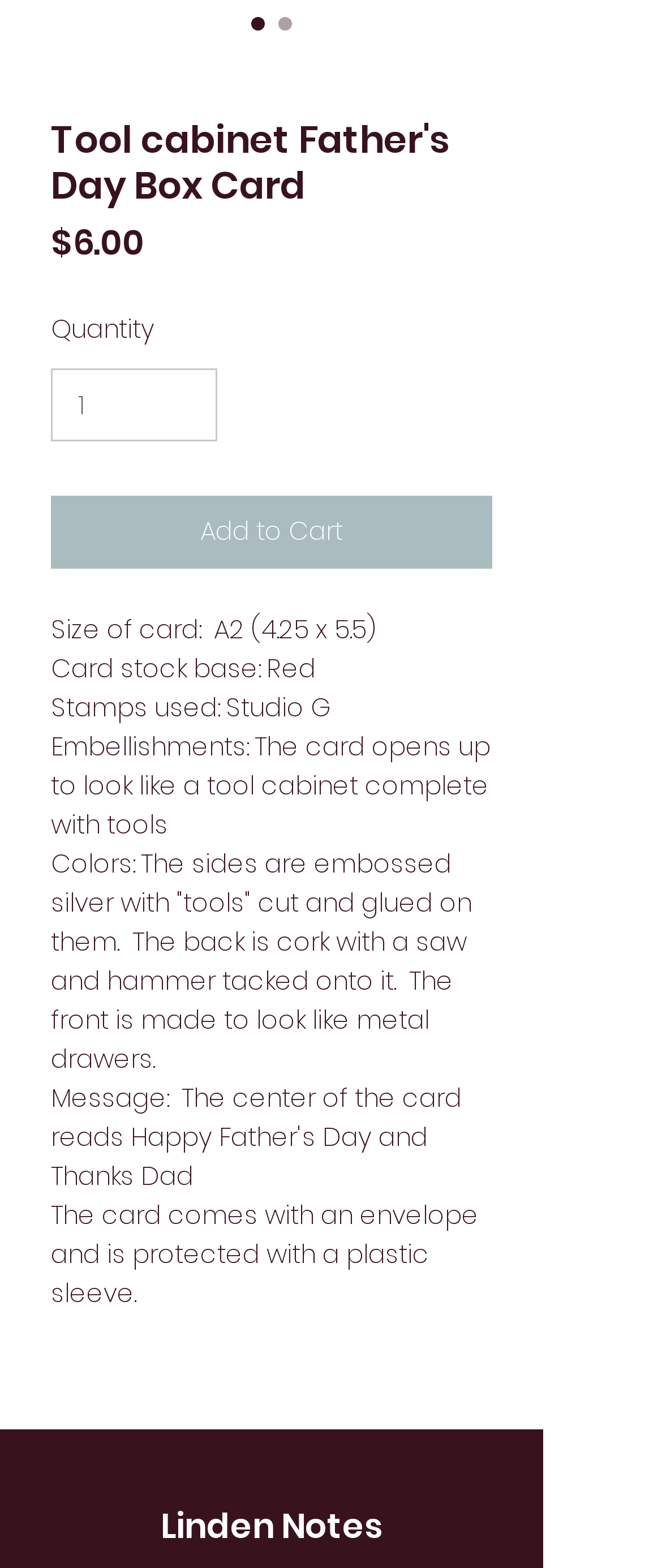Provide the bounding box coordinates for the UI element that is described as: "Linden Notes".

[0.242, 0.958, 0.578, 0.988]